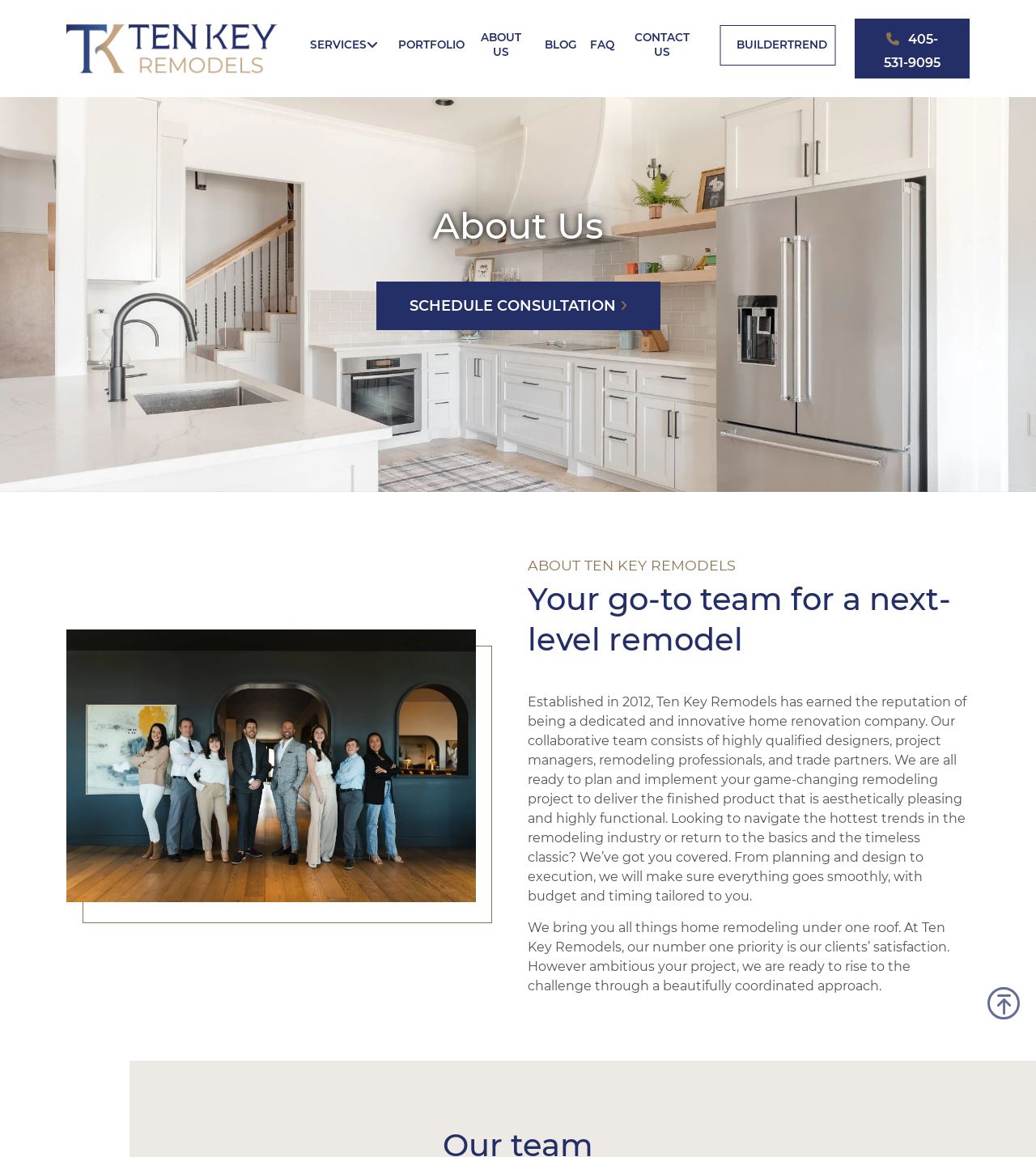Carefully examine the image and provide an in-depth answer to the question: What is the main priority of Ten Key Remodels?

I found the main priority of Ten Key Remodels by reading the StaticText element with the text 'We bring you all things home remodeling under one roof. At Ten Key Remodels, our number one priority is our clients’ satisfaction.'.